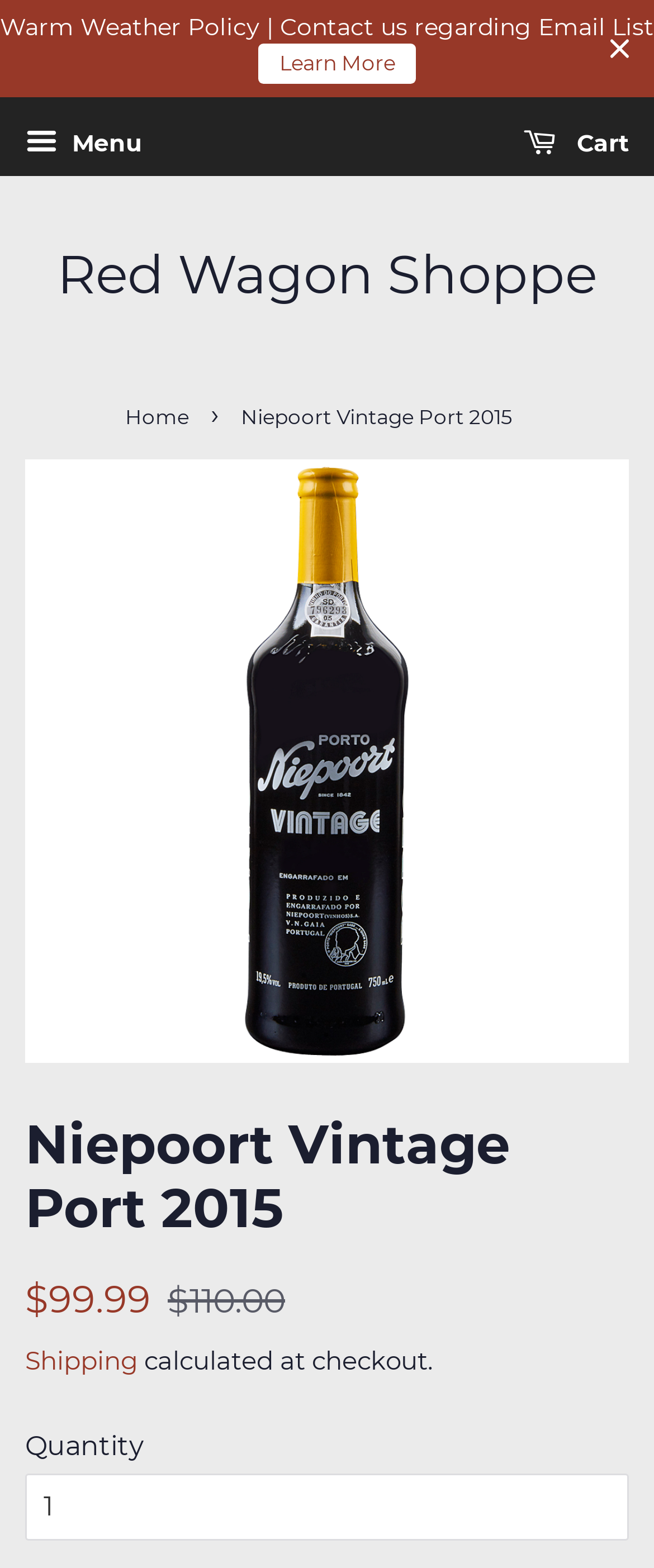Provide a thorough description of the webpage you see.

The webpage is about a product, Niepoort Vintage Port 2015, on an online shop called Red Wagon Shoppe. At the top, there is a navigation bar with links to "Warm Weather Policy" and "Contact us regarding Email List" on the left, and a "Close" button with an icon on the right. Below the navigation bar, there is a menu button labeled "Menu" on the left and a "Cart" link on the right.

The main content of the page is divided into two sections. On the left, there is a navigation menu with a "Home" link and a breadcrumb trail showing the current product, Niepoort Vintage Port 2015. Below the navigation menu, there is a large image of the product.

On the right, there is a product description section. At the top, there is a heading with the product name, Niepoort Vintage Port 2015. Below the heading, there are two sections displaying the prices: a regular price of $99.99 and a sale price with a strikethrough, originally $110.00. There is also a link to "Shipping" with a note that the shipping cost will be calculated at checkout.

At the bottom of the product description section, there is a "Quantity" label with a spin button to select the quantity of the product.